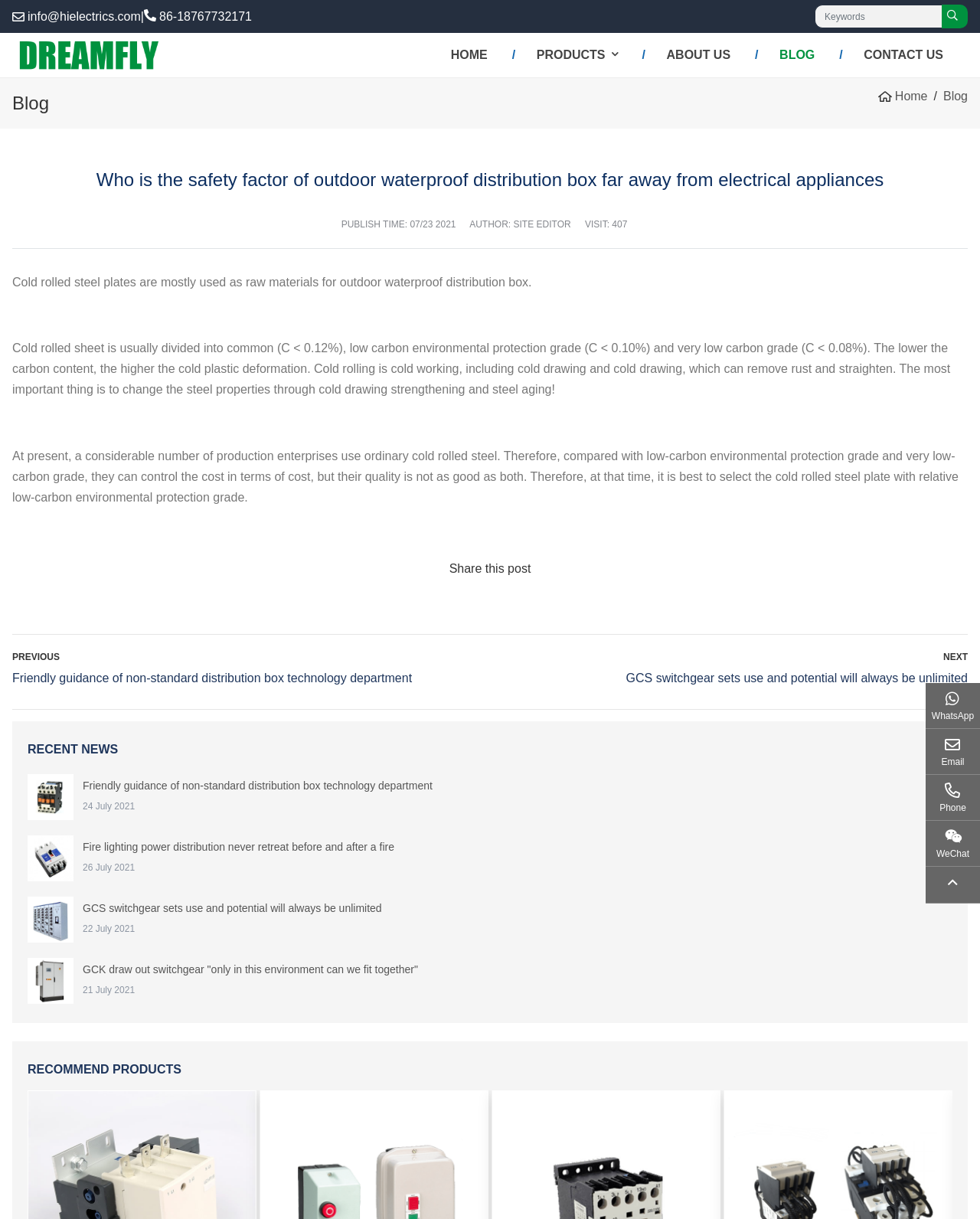Please specify the coordinates of the bounding box for the element that should be clicked to carry out this instruction: "read the blog post". The coordinates must be four float numbers between 0 and 1, formatted as [left, top, right, bottom].

[0.962, 0.073, 0.988, 0.084]